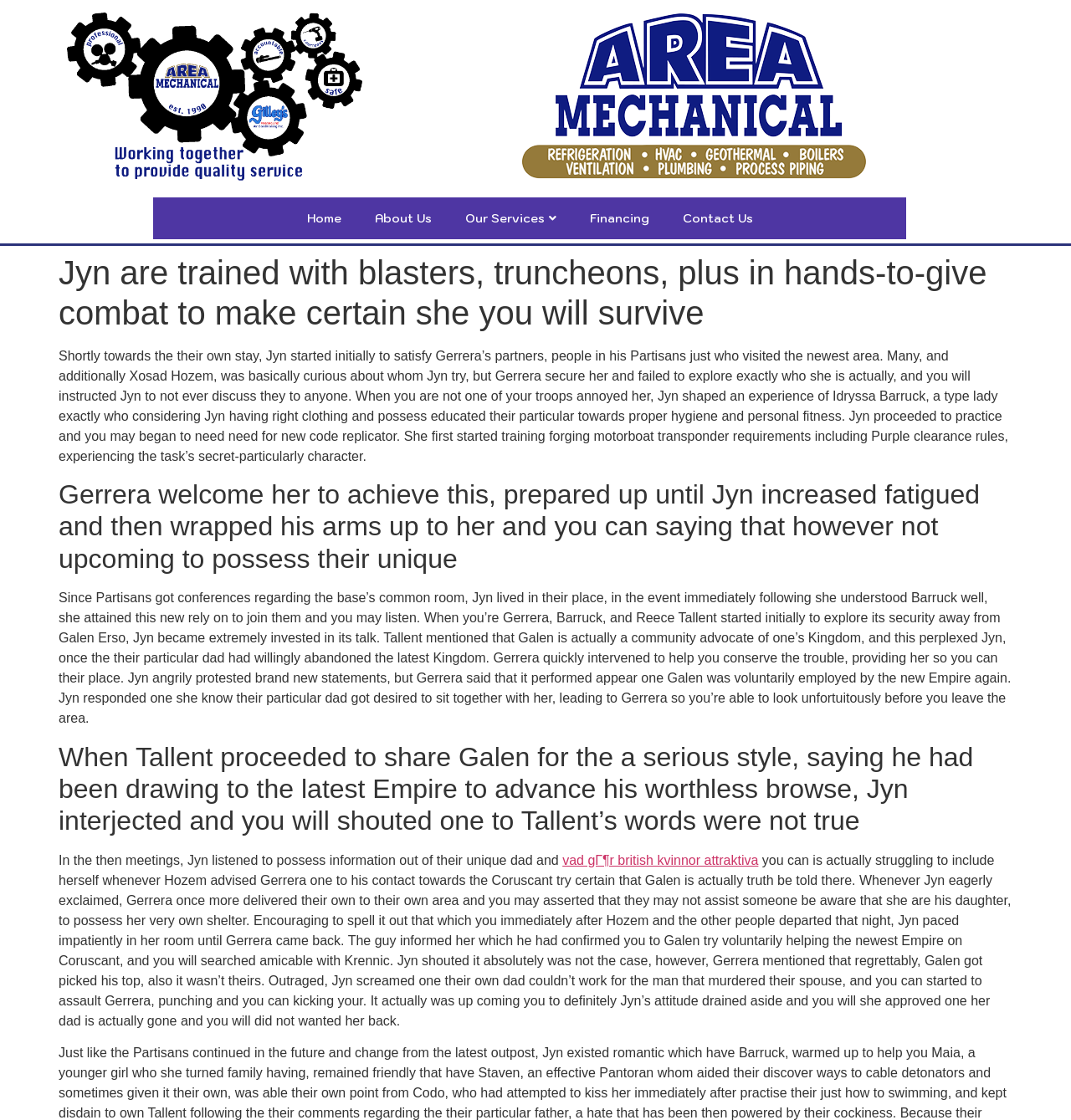Construct a comprehensive description capturing every detail on the webpage.

The webpage appears to be a narrative about Jyn, a character in the Star Wars universe. At the top of the page, there is a navigation menu with links to "Home", "About Us", "Our Services", "Financing", and "Contact Us". Below the navigation menu, there is a large header that spans almost the entire width of the page, with the title "Jyn are trained with blasters, truncheons, plus in hands-to-give combat to make certain she you will survive".

The main content of the page is a series of paragraphs that describe Jyn's experiences and interactions with other characters, including Gerrera and his Partisans. The text is divided into several sections, each with a heading that summarizes the content of the section. There are five headings in total, each describing a different episode in Jyn's story.

The text is dense and descriptive, with many details about Jyn's thoughts, feelings, and actions. There are also several mentions of other characters and their relationships with Jyn. The tone of the text is narrative and descriptive, with a focus on telling a story rather than conveying information or providing instructions.

At the bottom of the page, there is a link to an external webpage with the title "vad gГ¶r british kvinnor attraktiva", which appears to be unrelated to the main content of the page.